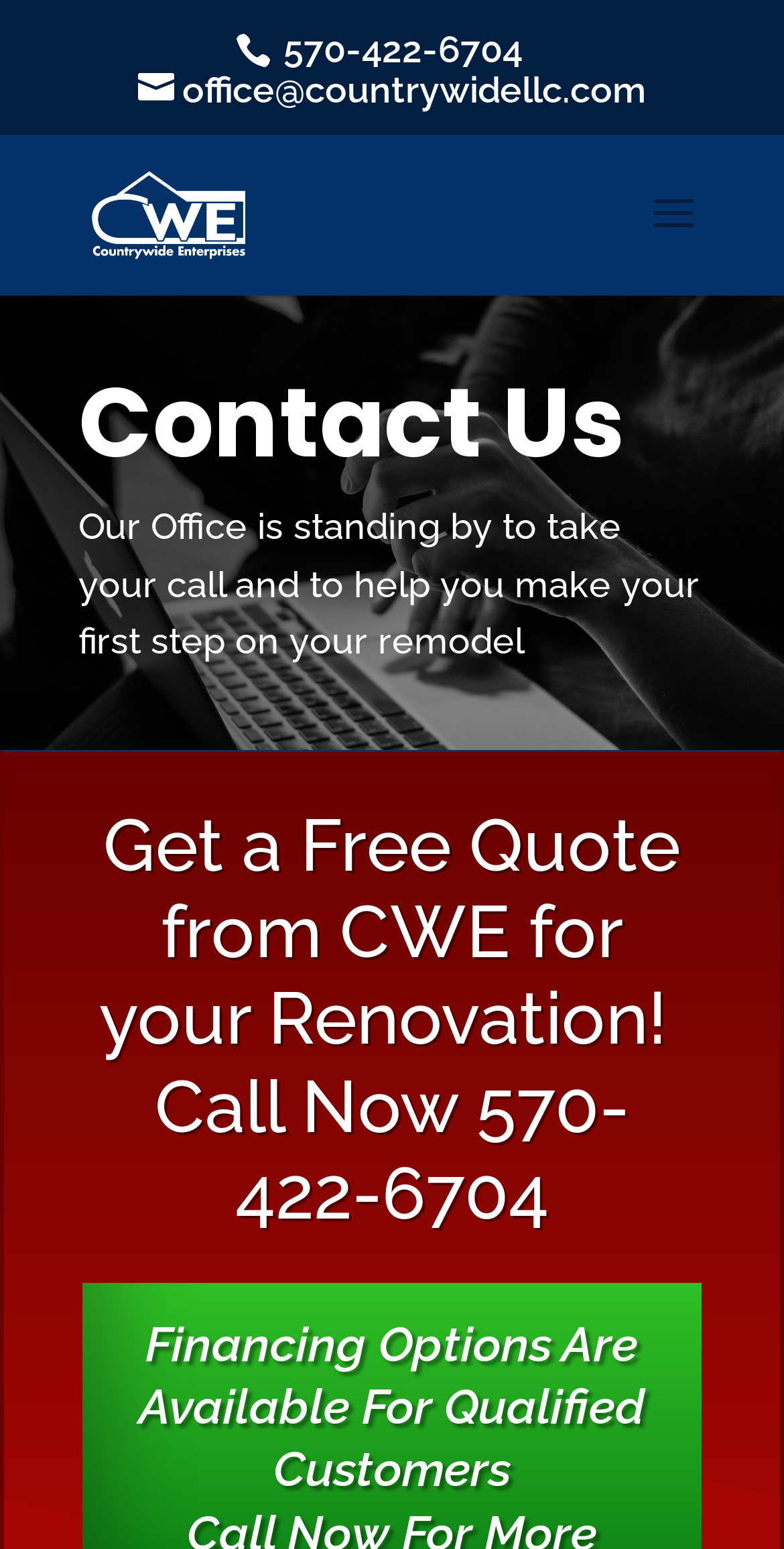What is the company name?
Please provide a single word or phrase as the answer based on the screenshot.

Countrywide Enterprises